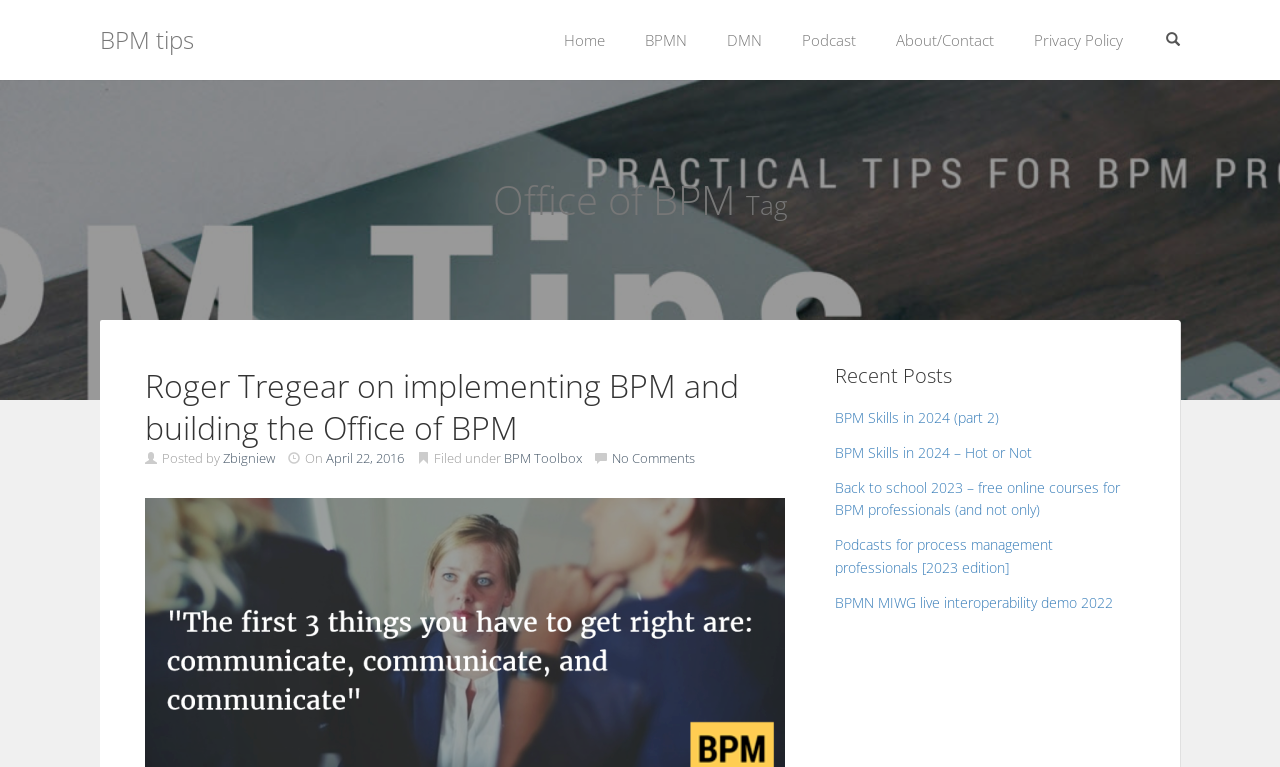Identify the bounding box coordinates for the UI element that matches this description: "BPM tips".

[0.066, 0.0, 0.163, 0.104]